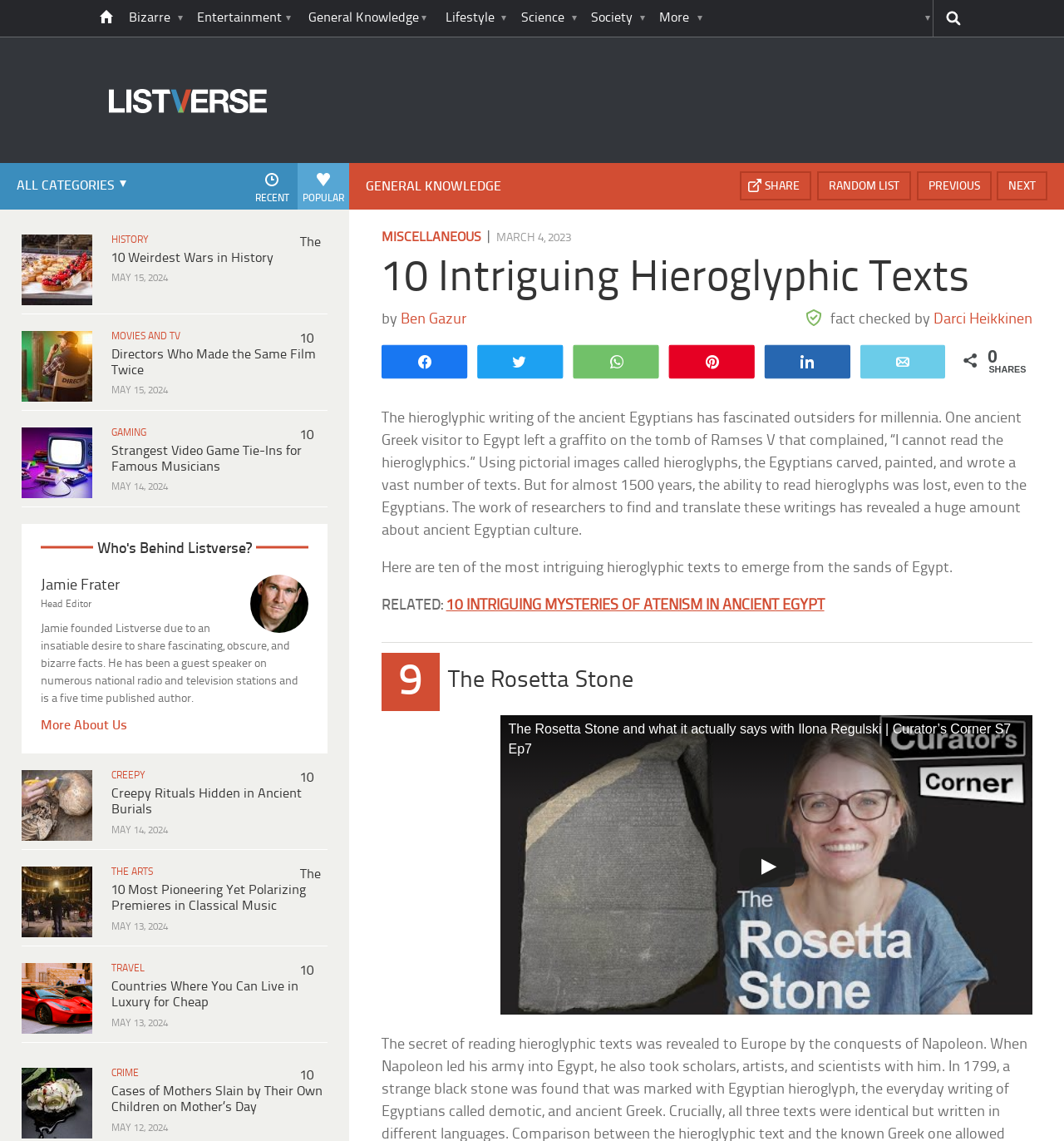Can you specify the bounding box coordinates of the area that needs to be clicked to fulfill the following instruction: "Share the list on WhatsApp"?

[0.524, 0.341, 0.579, 0.367]